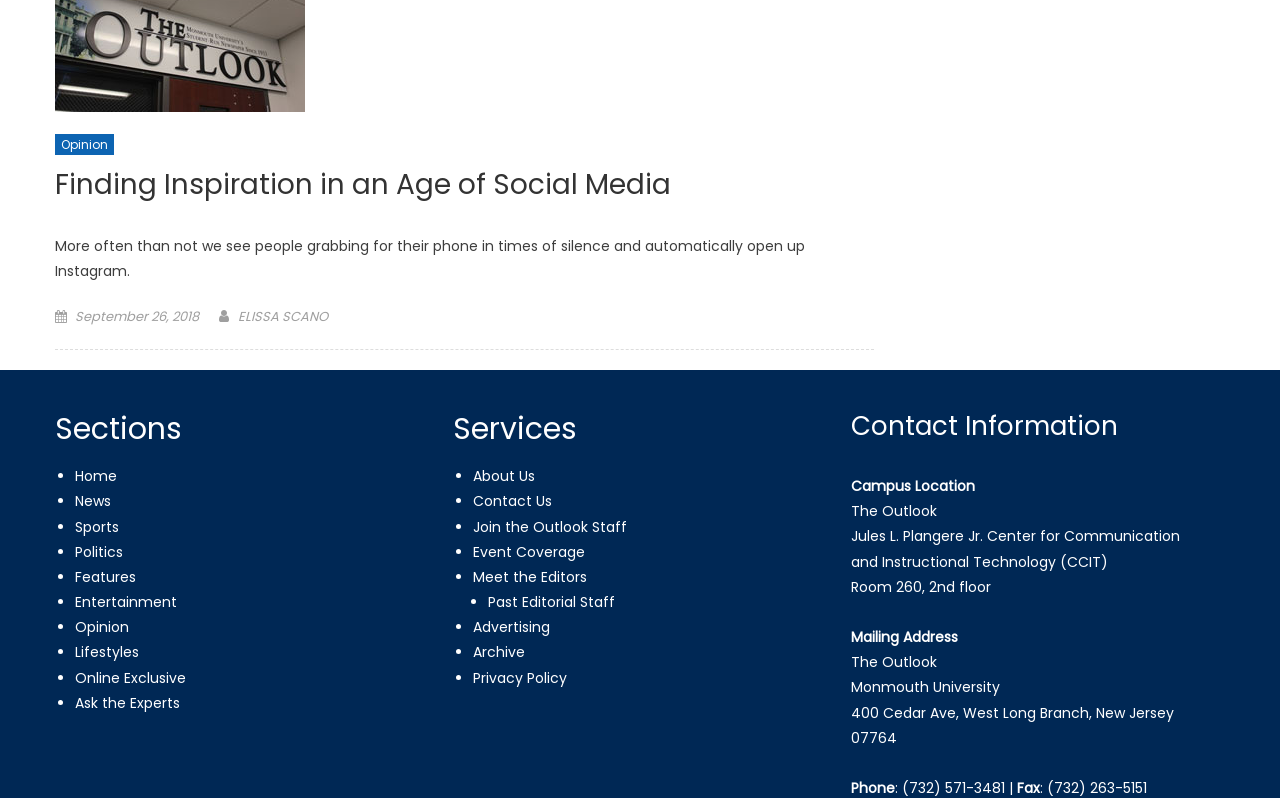Please give the bounding box coordinates of the area that should be clicked to fulfill the following instruction: "View the 'News' section". The coordinates should be in the format of four float numbers from 0 to 1, i.e., [left, top, right, bottom].

[0.059, 0.616, 0.087, 0.641]